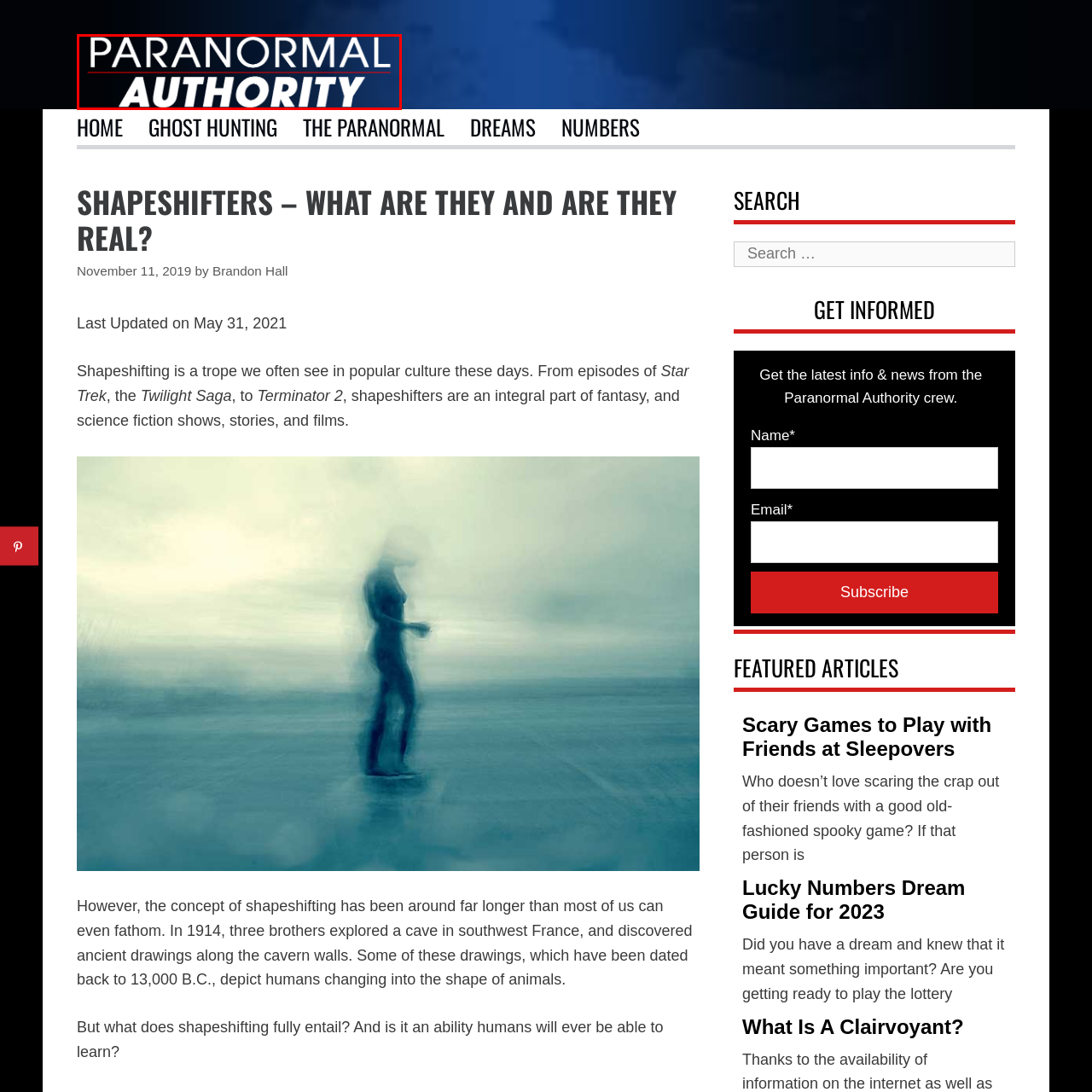What is underlined in the logo?
Check the image inside the red bounding box and provide your answer in a single word or short phrase.

AUTHORITY